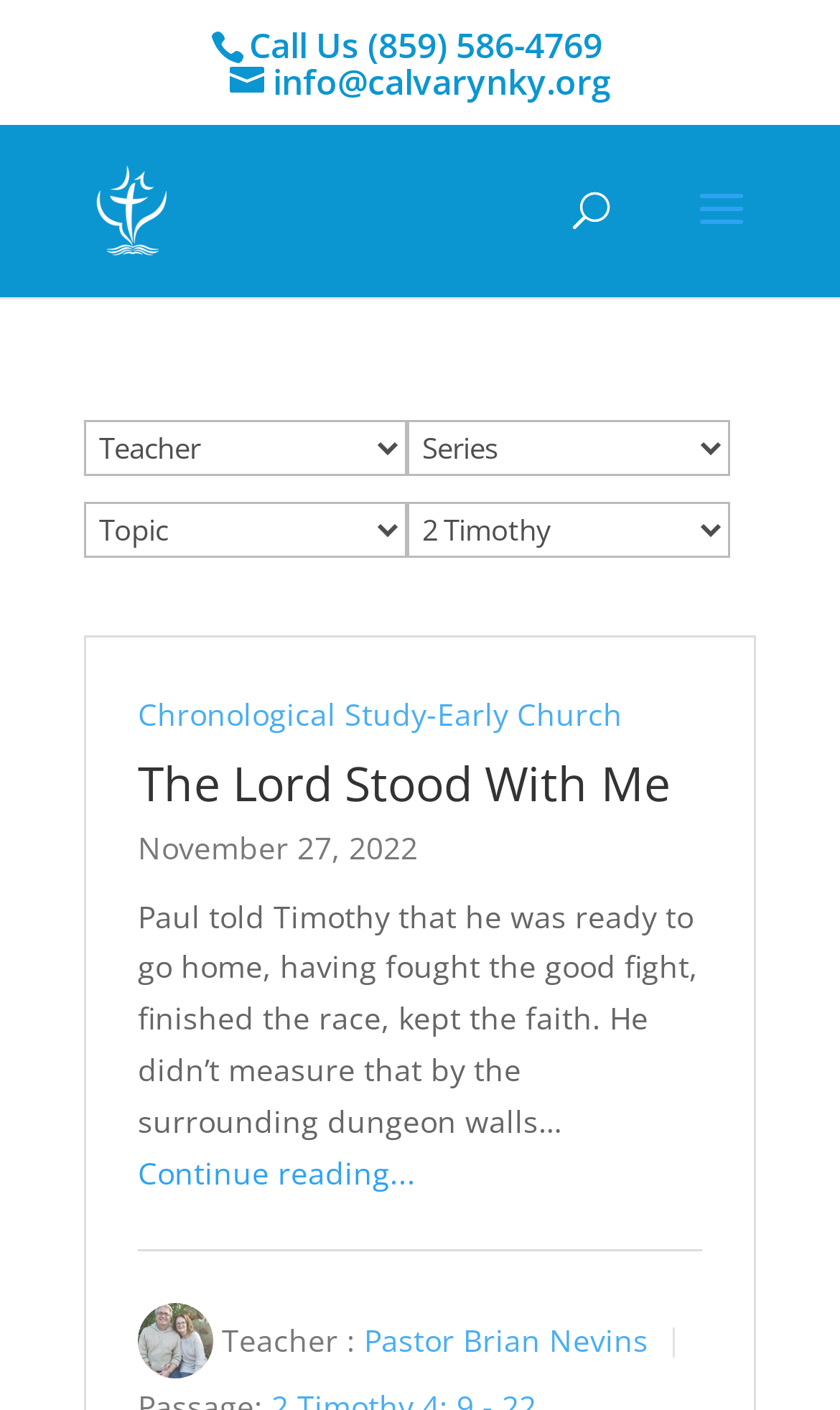Locate the bounding box coordinates of the element that should be clicked to execute the following instruction: "Send an email to the church".

[0.273, 0.041, 0.727, 0.075]